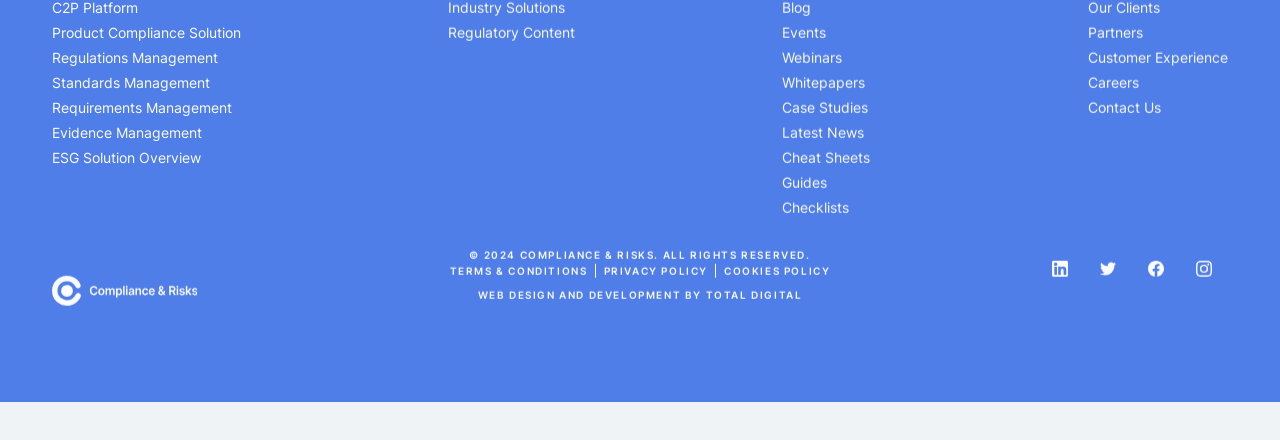Pinpoint the bounding box coordinates of the element you need to click to execute the following instruction: "Read the latest news". The bounding box should be represented by four float numbers between 0 and 1, in the format [left, top, right, bottom].

[0.611, 0.291, 0.688, 0.348]